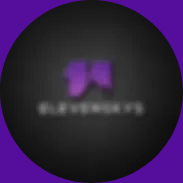Offer an in-depth caption of the image, mentioning all notable aspects.

The image features a stylized logo for "ElevenSkys," prominently displayed against a sleek, dark background. The logo consists of an emblematic design in shades of purple that captures attention, emphasizing a modern and innovative aesthetic. Below the emblem, the text "ElevenSkys" is presented in a bold, refined font, reinforcing the brand identity. This visual represents the dynamic nature of the brand, likely associated with creativity and exploration, and aligns well with the overall tone of the content that discusses recent news and events related to "Legend." The circular framing adds a contemporary touch, making the logo stand out as a recognizable symbol for the brand.